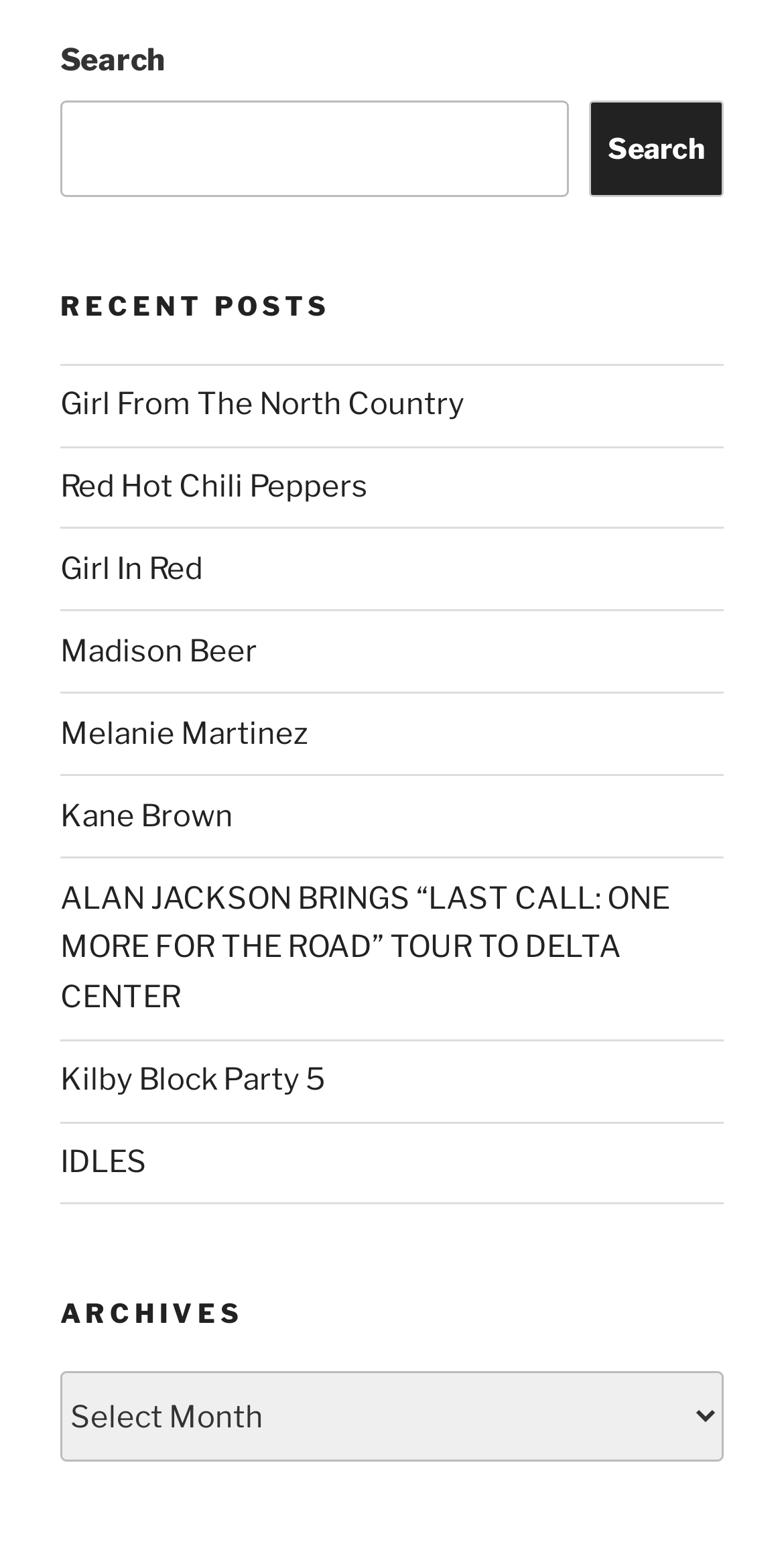Please provide a short answer using a single word or phrase for the question:
What is the function of the 'Archives' dropdown?

To access archived posts